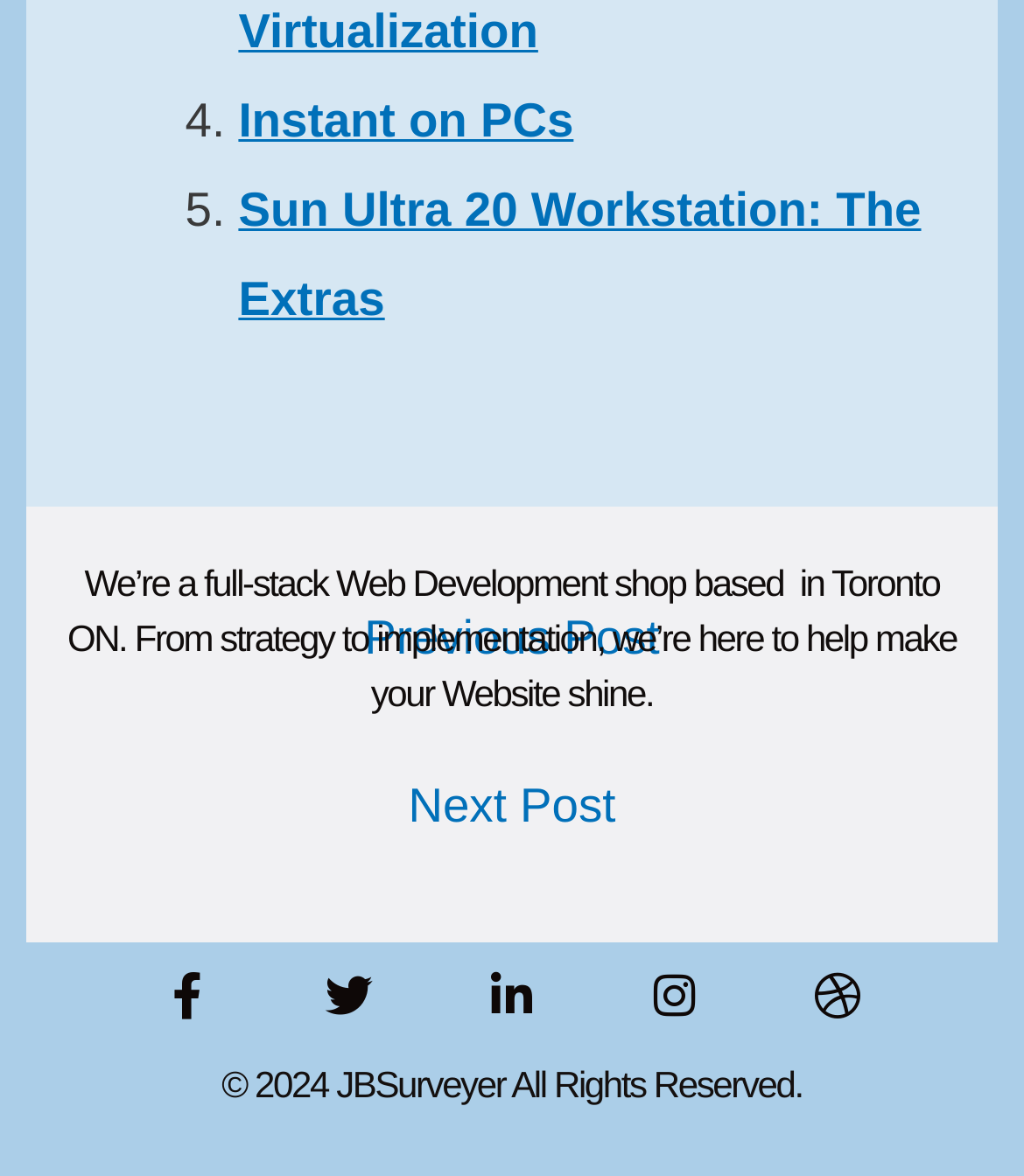Find the bounding box coordinates of the clickable area that will achieve the following instruction: "Go to Next Post".

[0.049, 0.641, 0.951, 0.736]